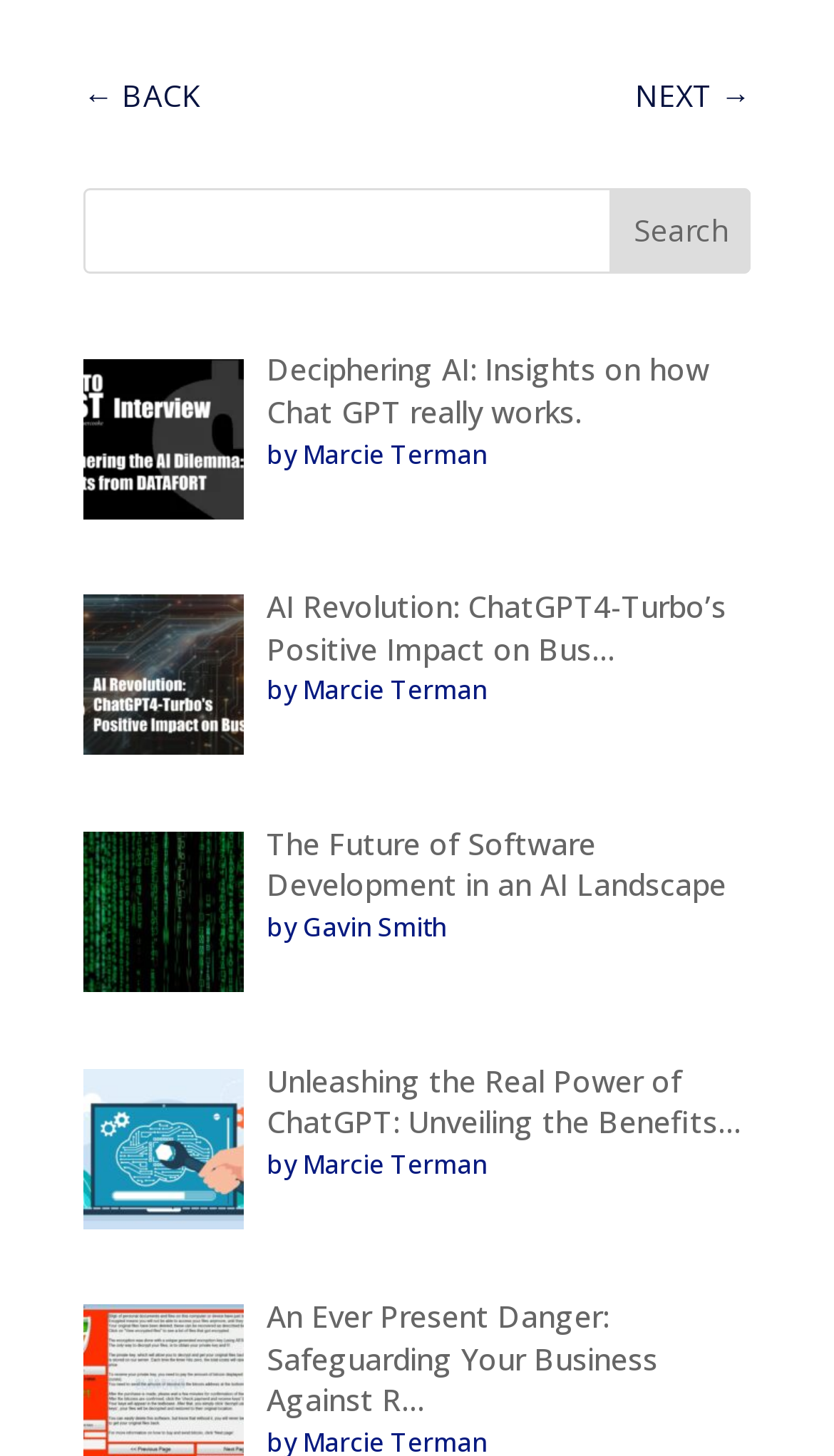Answer with a single word or phrase: 
What is the text of the last article link?

An Ever Present Danger: Safeguarding Your Business Against R…